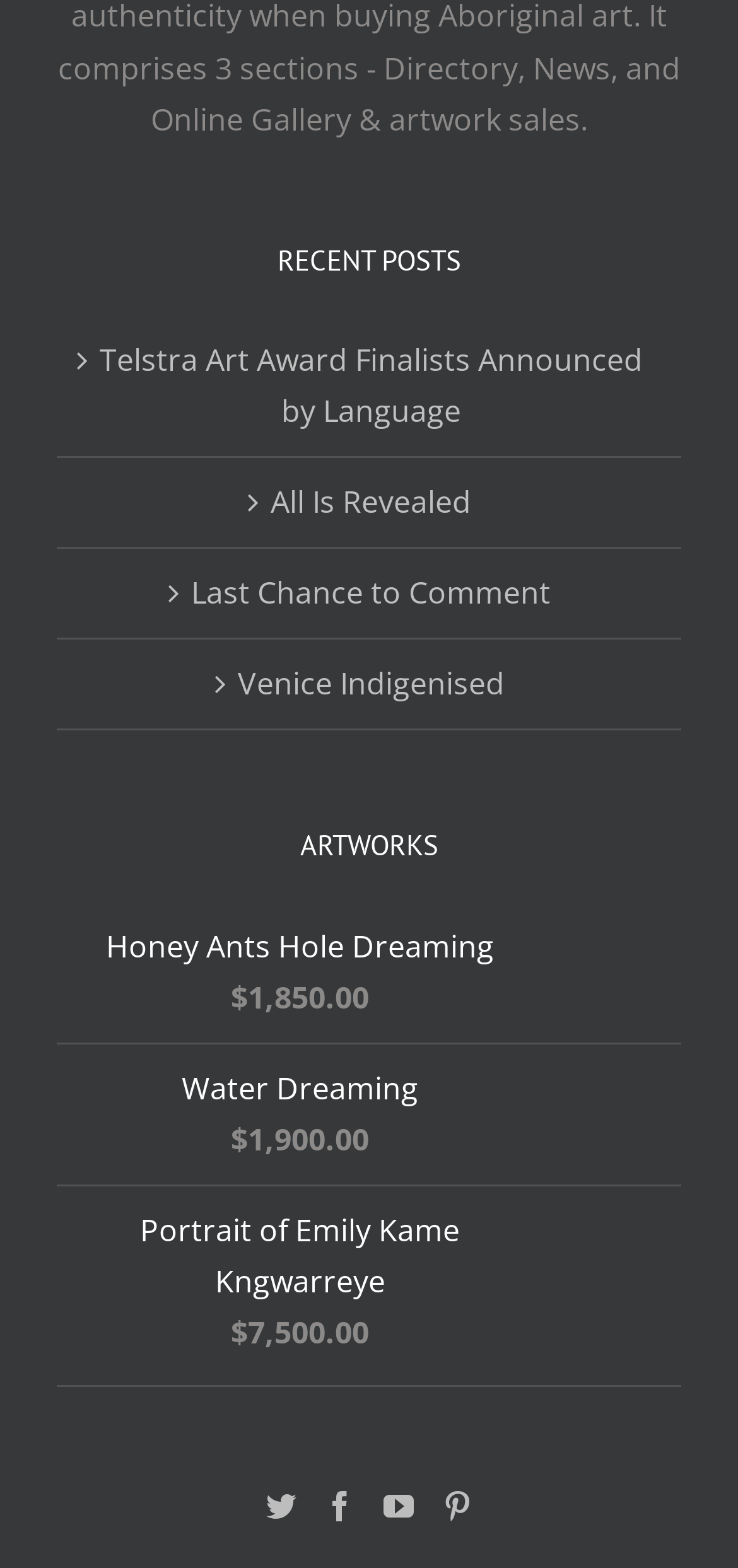Respond to the following question using a concise word or phrase: 
How many artworks are listed?

3